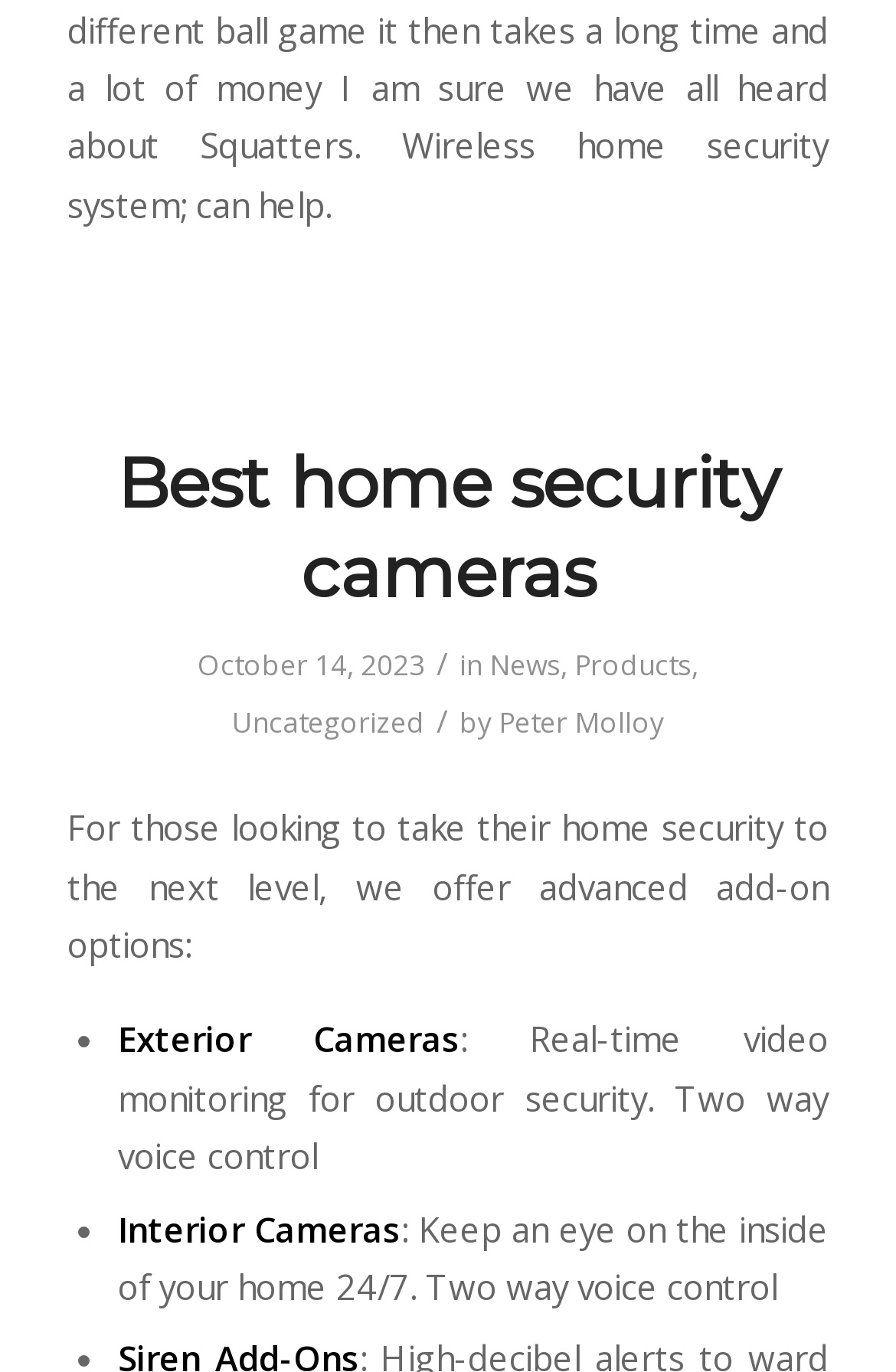Who is the author of the article?
Please answer the question with as much detail as possible using the screenshot.

The author of the article is mentioned in the header section, where it is written 'by Peter Molloy'.